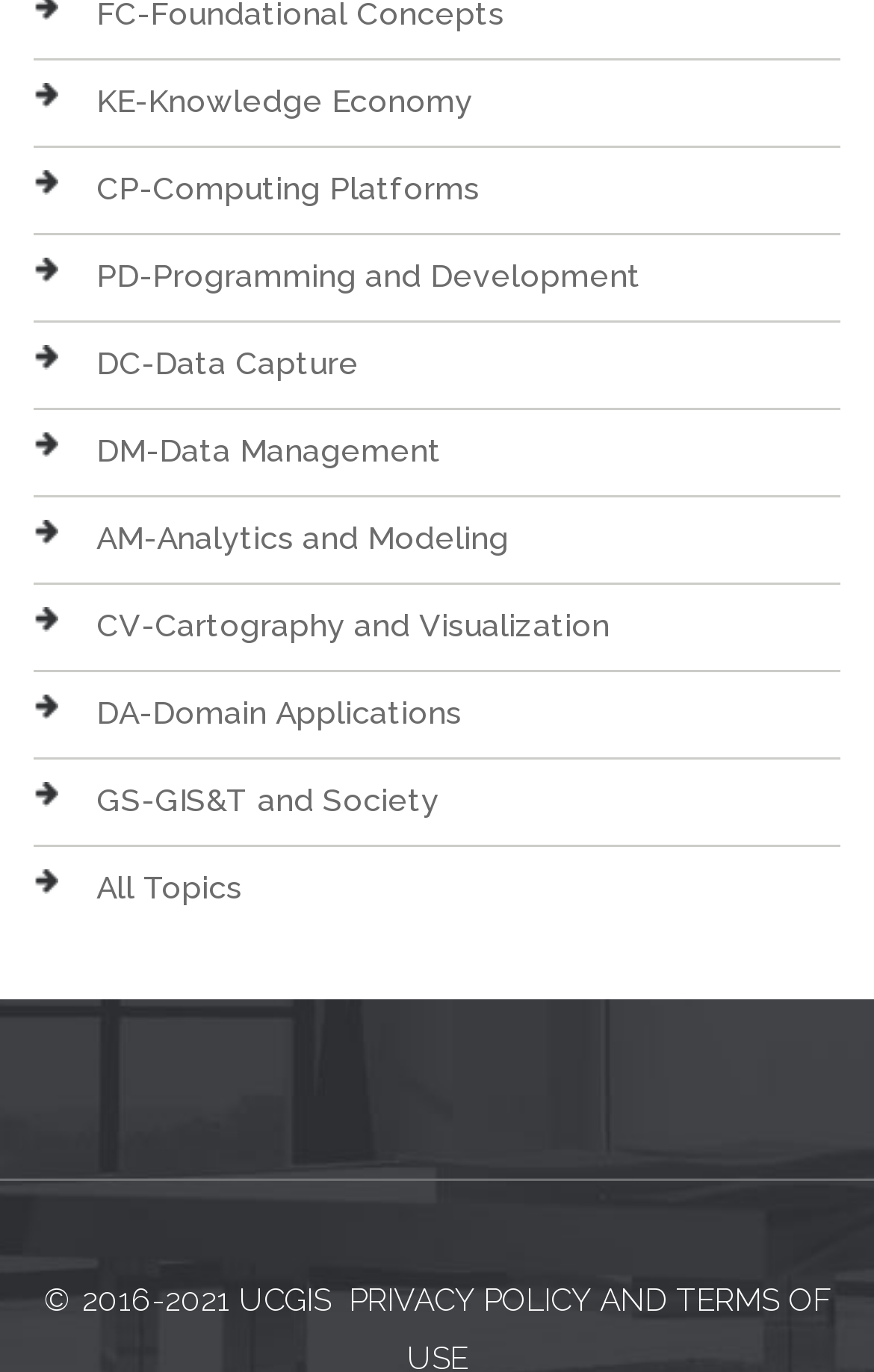Locate the bounding box coordinates of the item that should be clicked to fulfill the instruction: "View all topics".

[0.11, 0.634, 0.277, 0.66]